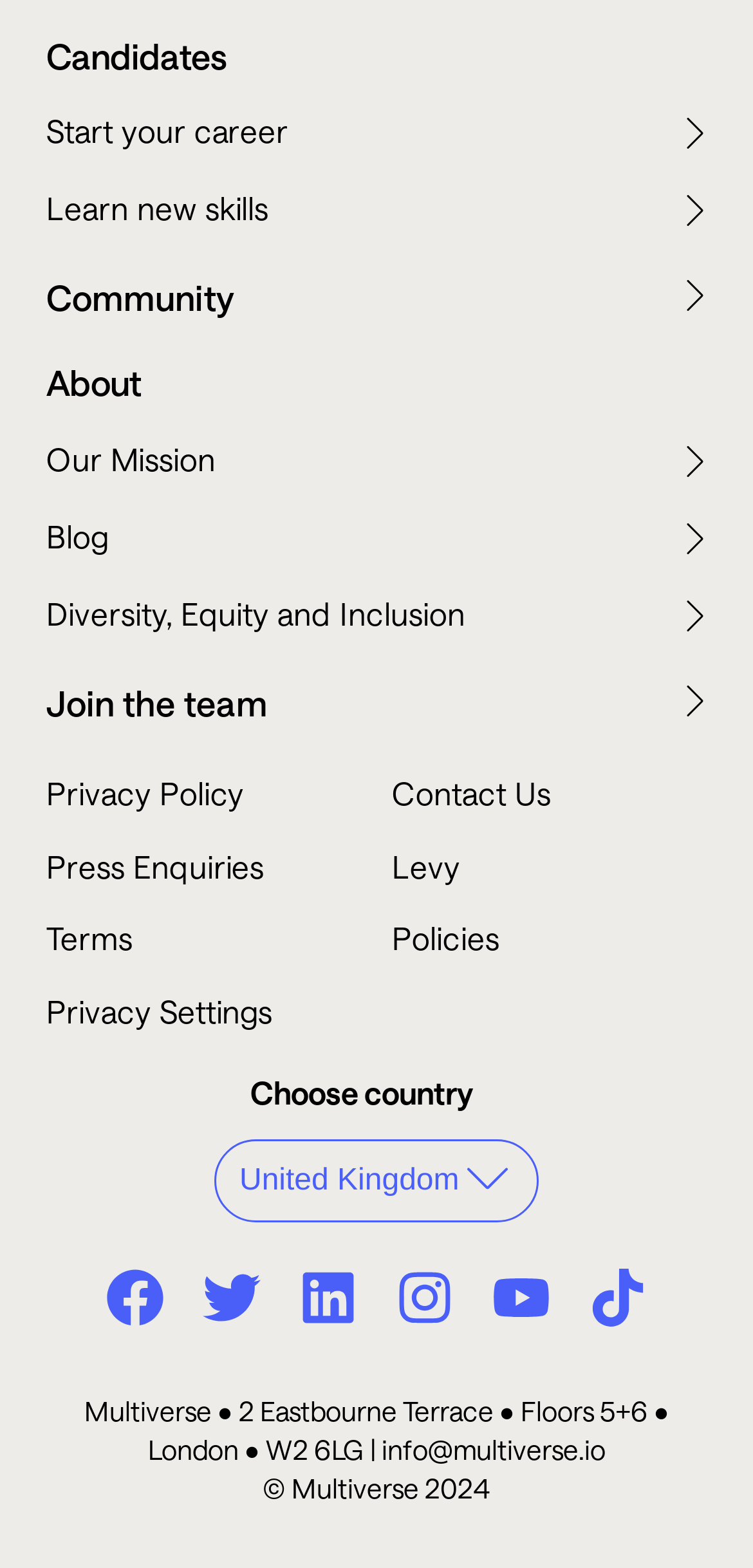Locate the bounding box coordinates of the area where you should click to accomplish the instruction: "Click on Start your career".

[0.062, 0.07, 0.938, 0.1]